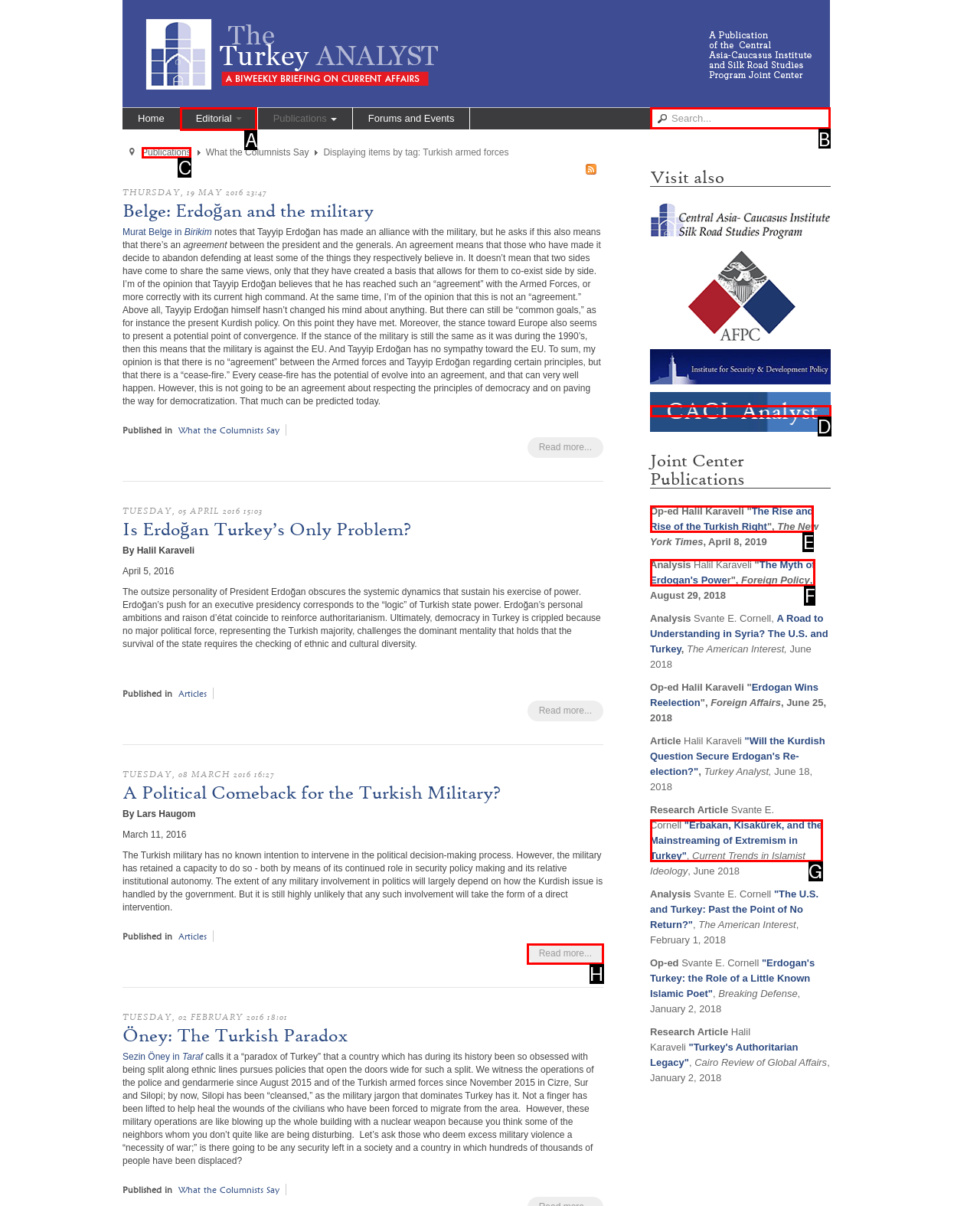Tell me which one HTML element I should click to complete the following task: Search in the text box Answer with the option's letter from the given choices directly.

B